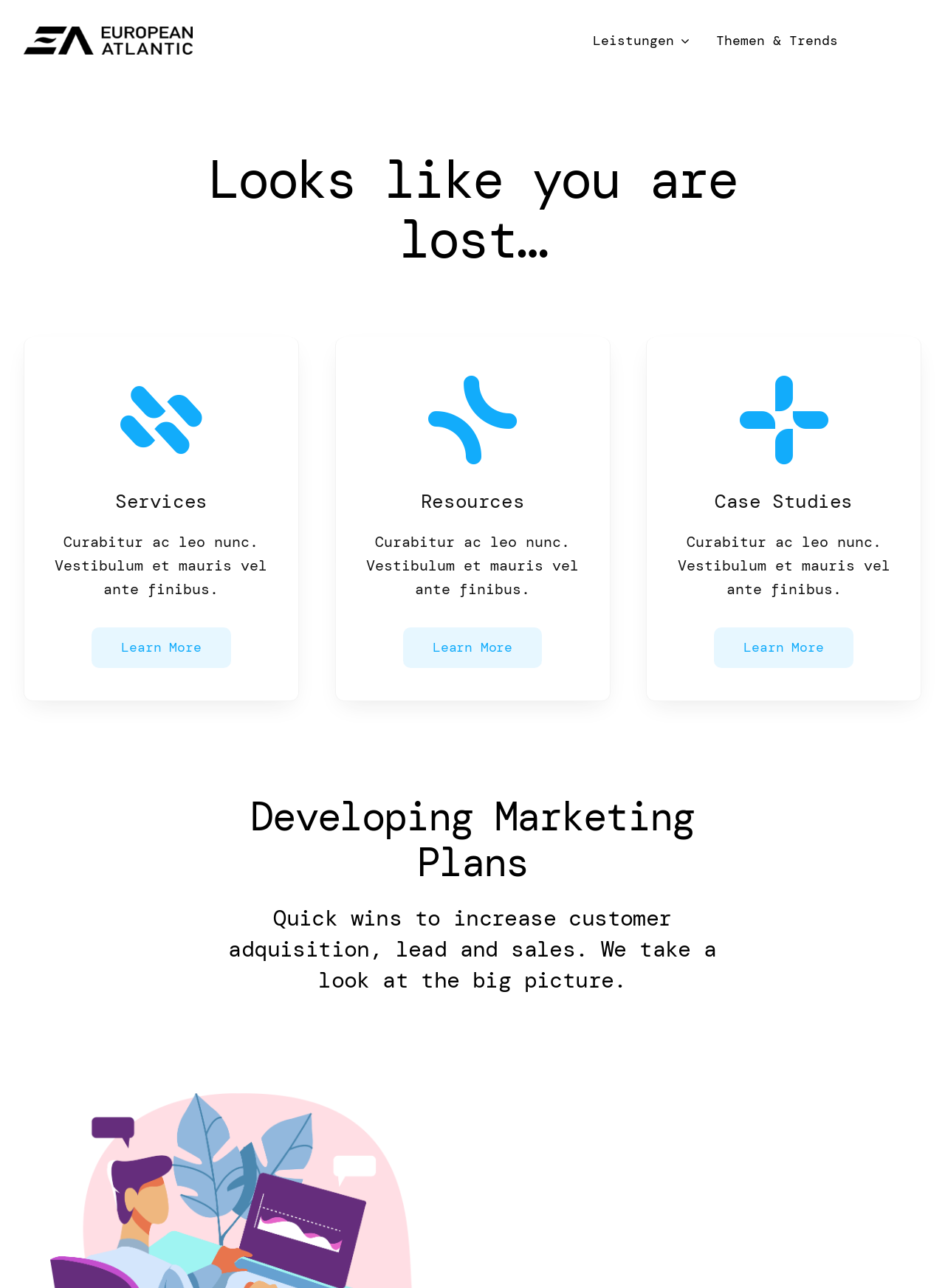How many sections are listed under 'Services'?
Please give a well-detailed answer to the question.

Under the 'Services' heading, there are three sections listed: 'Developing Marketing Plans', and two other sections with the same description 'Curabitur ac leo nunc. Vestibulum et mauris vel ante finibus.' These sections are indicated by the 'Learn More' buttons.